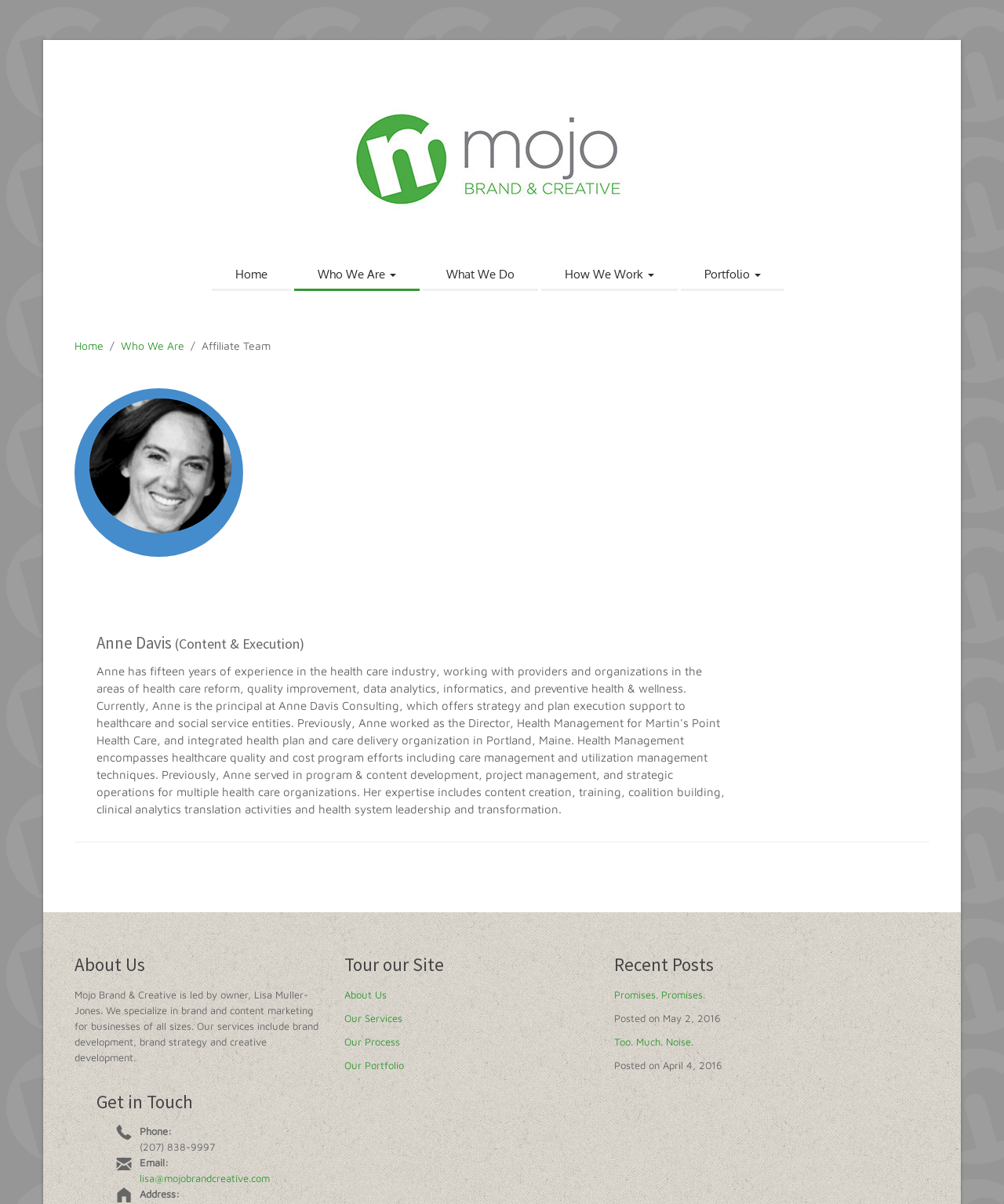Please locate the bounding box coordinates of the element that should be clicked to achieve the given instruction: "Read about Who We Are".

[0.293, 0.216, 0.418, 0.242]